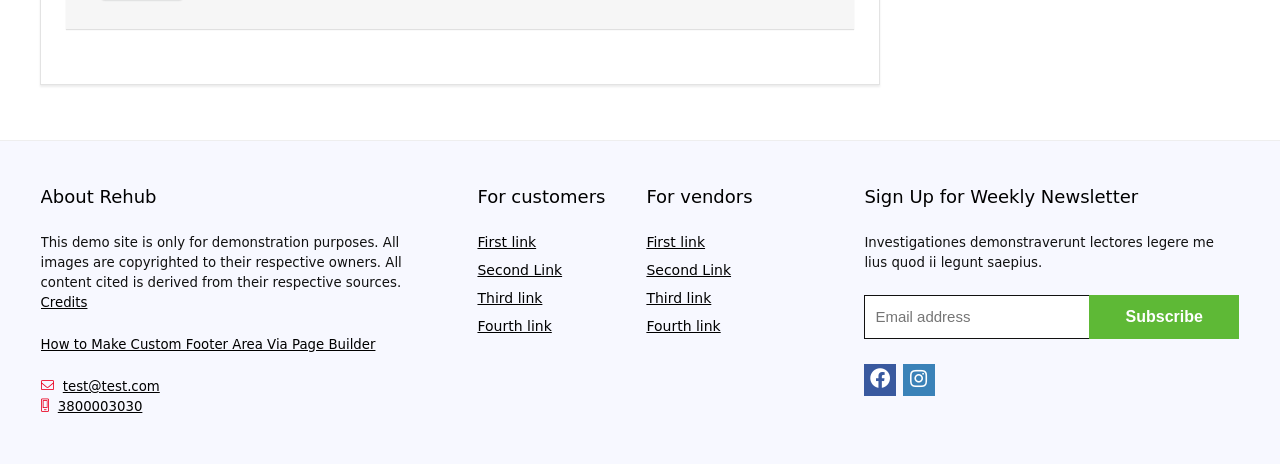Determine the bounding box coordinates of the UI element that matches the following description: "name="EMAIL" placeholder="Email address"". The coordinates should be four float numbers between 0 and 1 in the format [left, top, right, bottom].

[0.675, 0.636, 0.968, 0.731]